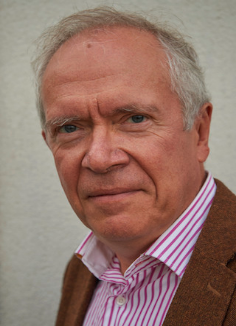Compose an extensive description of the image.

The image features a portrait of Jean-Luc Dormoy, who appears to be in his later years with a thoughtful expression. He is dressed in a formal brown jacket, enhanced by a distinctively patterned pink and white shirt underneath. The backdrop is a smooth, light-colored surface, providing a subtle contrast to his outfit. Dormoy’s hair is gray and styled neatly, complementing his composed demeanor. The photograph projects a sense of professionalism and approachability, likely resonating with his role as an academic or professional in technology and research, given his connection to the educational and industrial sectors mentioned on his personal home page.